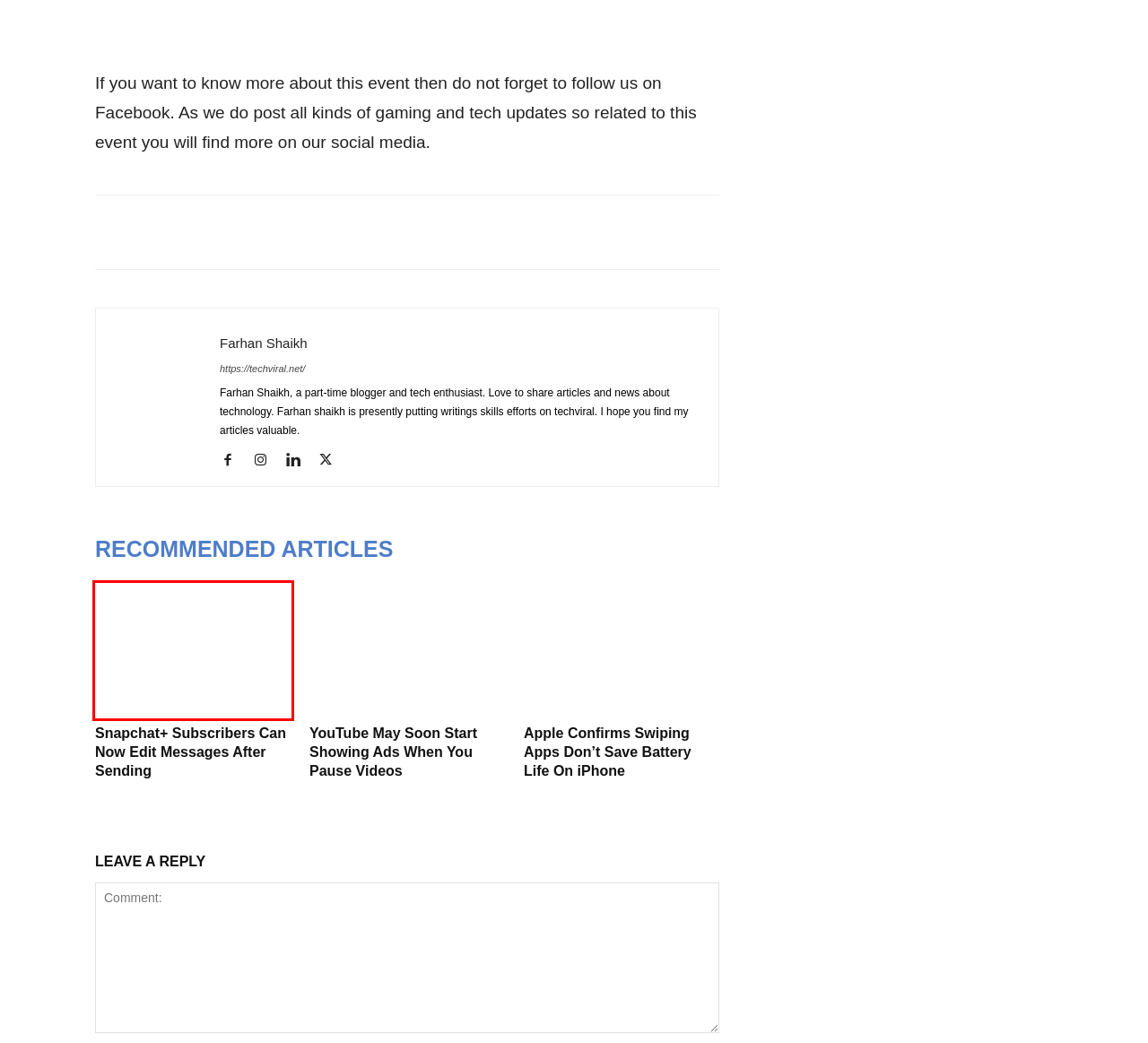Examine the screenshot of a webpage with a red bounding box around a UI element. Your task is to identify the webpage description that best corresponds to the new webpage after clicking the specified element. The given options are:
A. Snapchat+ Subscribers Can Now Edit Messages After Sending
B. Amazon Prime Video Alternatives: Best Streaming Services in 2024
C. How to Fix 'No Sound on iPhone' Problem (8 Methods)
D. Apple Confirms Swiping Apps Don’t Save Battery Life On iPhone
E. Farhan Shaikh, Author at TechViral
F. 10 Best Apps to Maximize Android's Performance in 2024
G. YouTube May Soon Start Showing Ads When You Pause Videos
H. Downloads

A